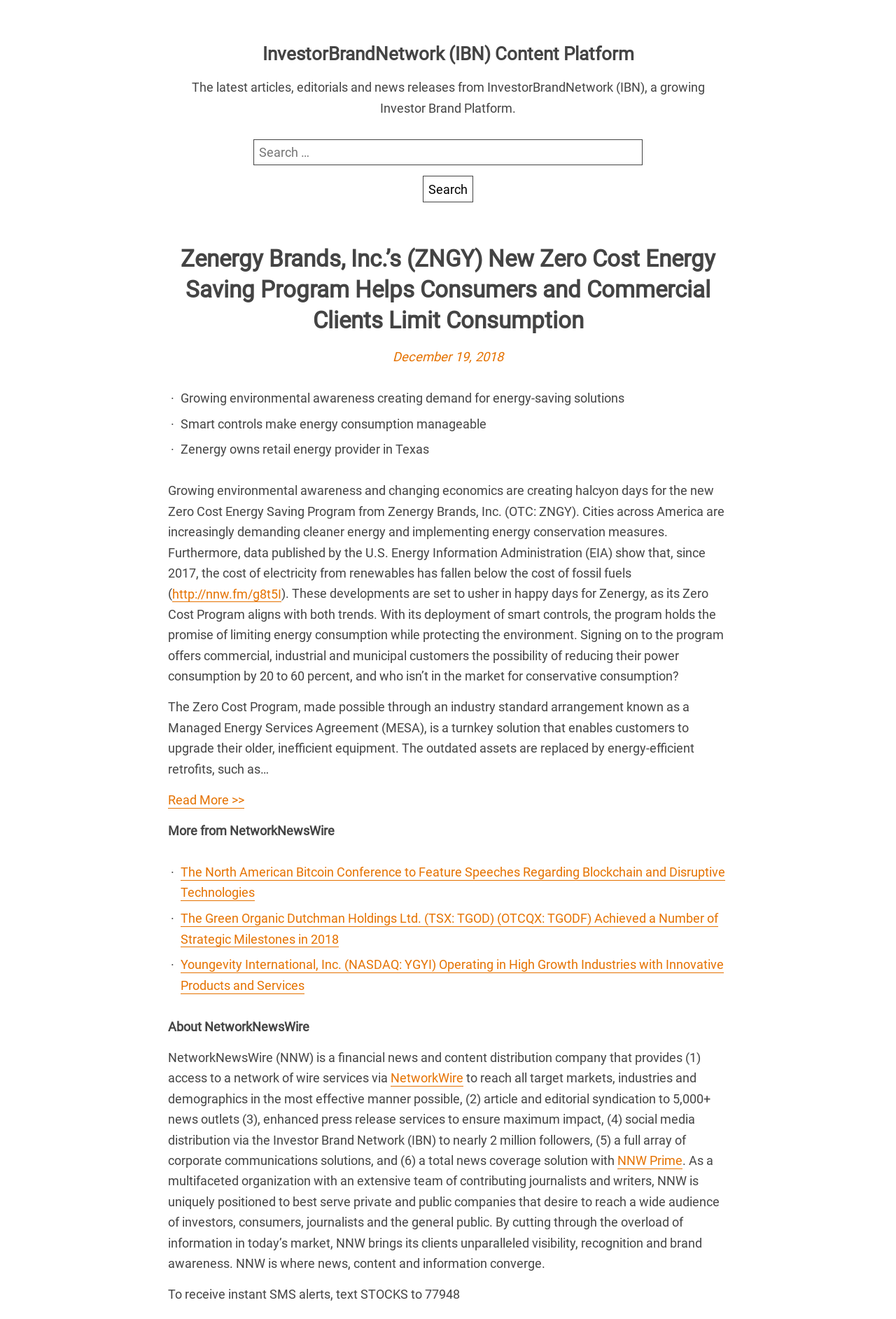Pinpoint the bounding box coordinates for the area that should be clicked to perform the following instruction: "Visit the InvestorBrandNetwork (IBN) Content Platform".

[0.293, 0.032, 0.707, 0.049]